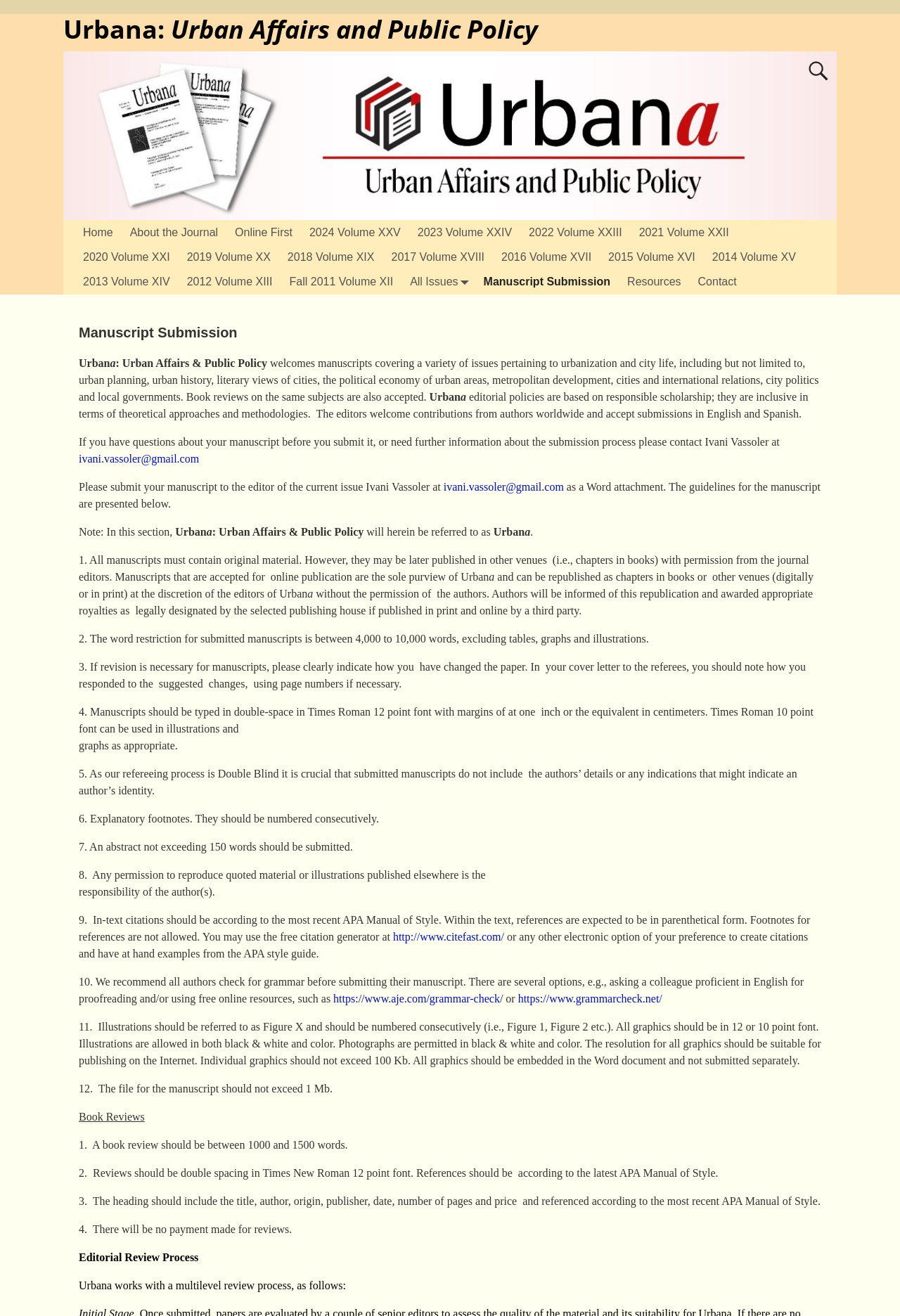Extract the primary header of the webpage and generate its text.

Urbana: Urban Affairs and Public Policy